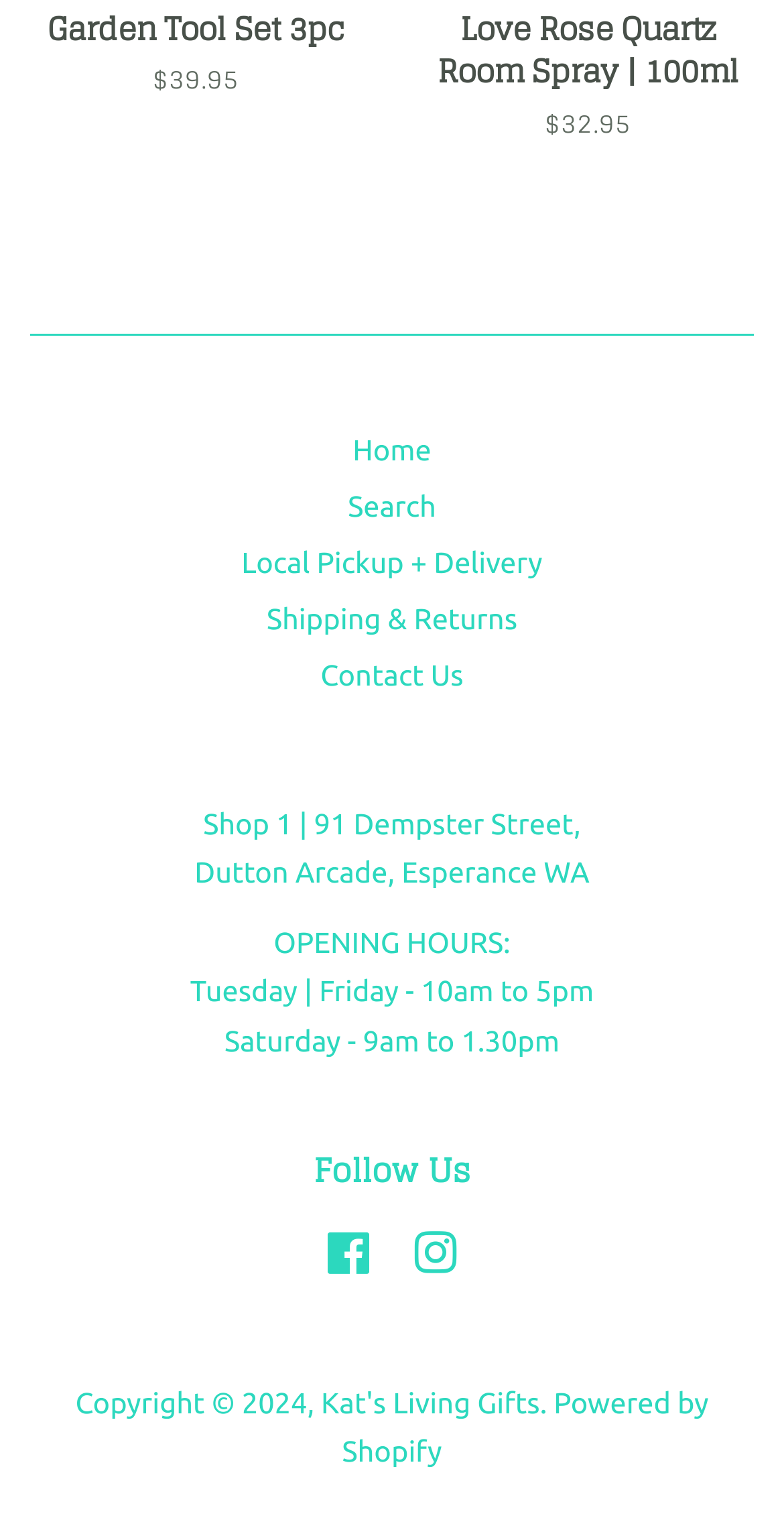Please specify the bounding box coordinates for the clickable region that will help you carry out the instruction: "search for products".

[0.444, 0.319, 0.556, 0.34]